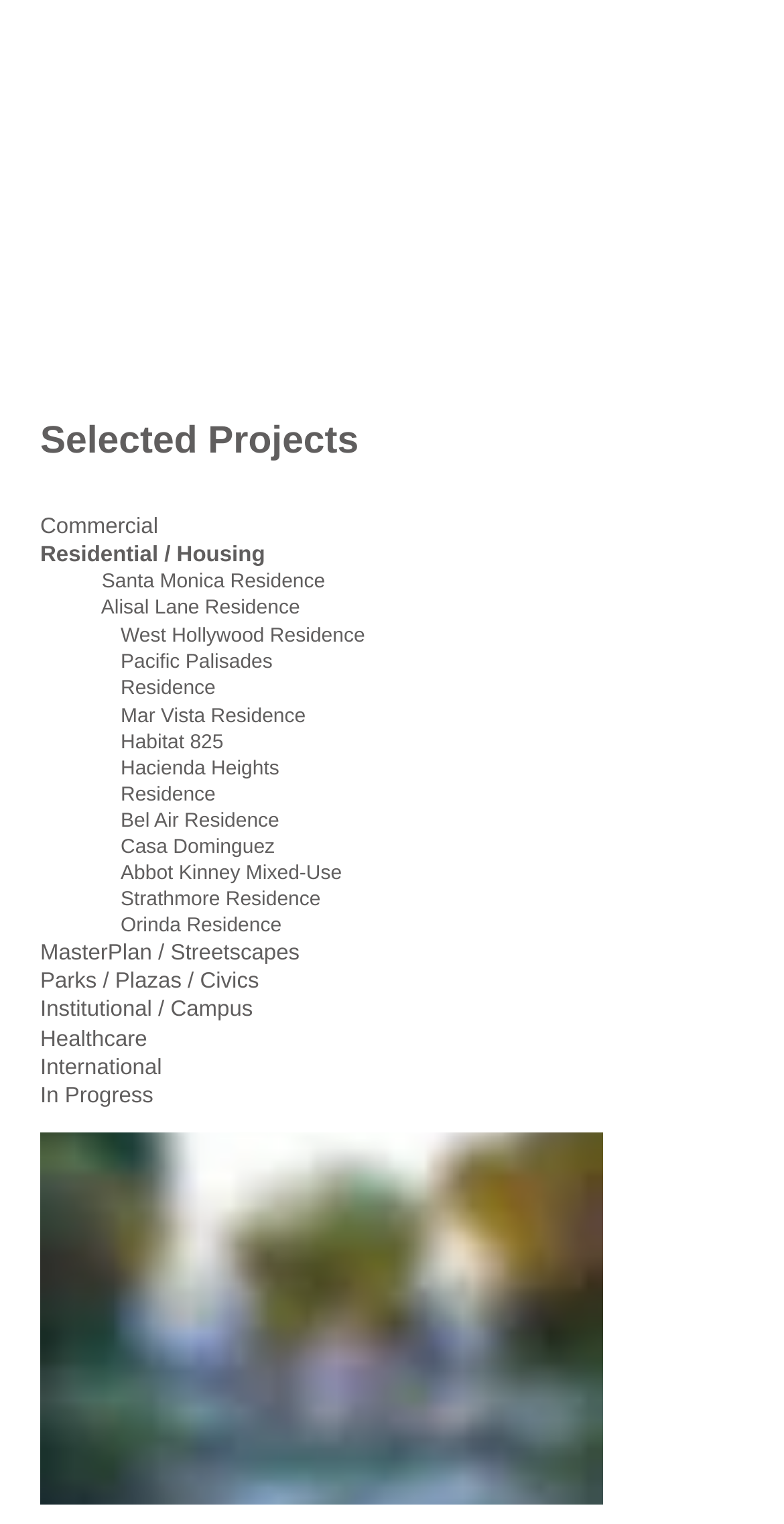Bounding box coordinates should be in the format (top-left x, top-left y, bottom-right x, bottom-right y) and all values should be floating point numbers between 0 and 1. Determine the bounding box coordinate for the UI element described as: Healthcare

[0.051, 0.674, 0.188, 0.69]